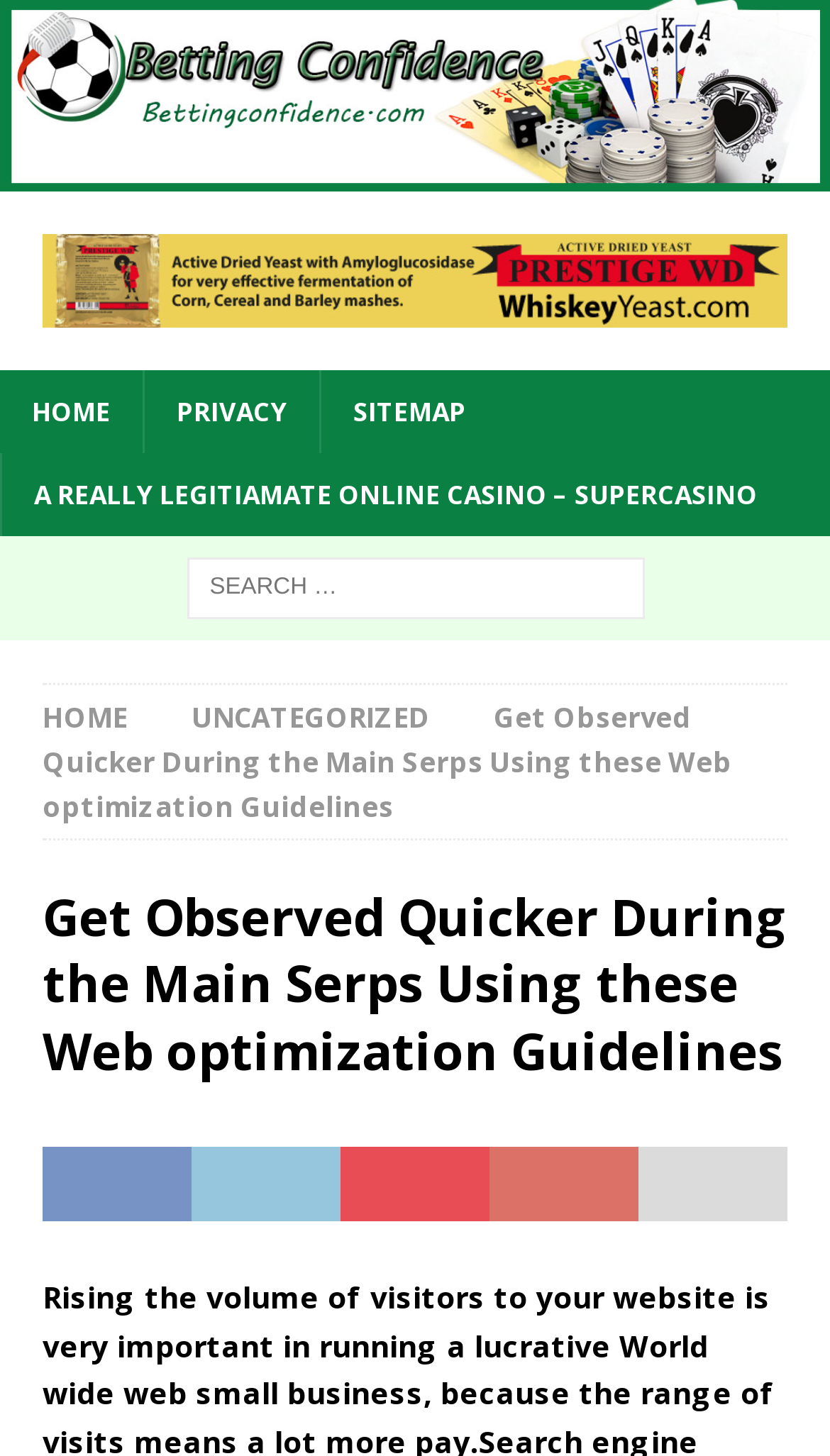Predict the bounding box of the UI element that fits this description: "Privacy".

[0.172, 0.254, 0.385, 0.311]